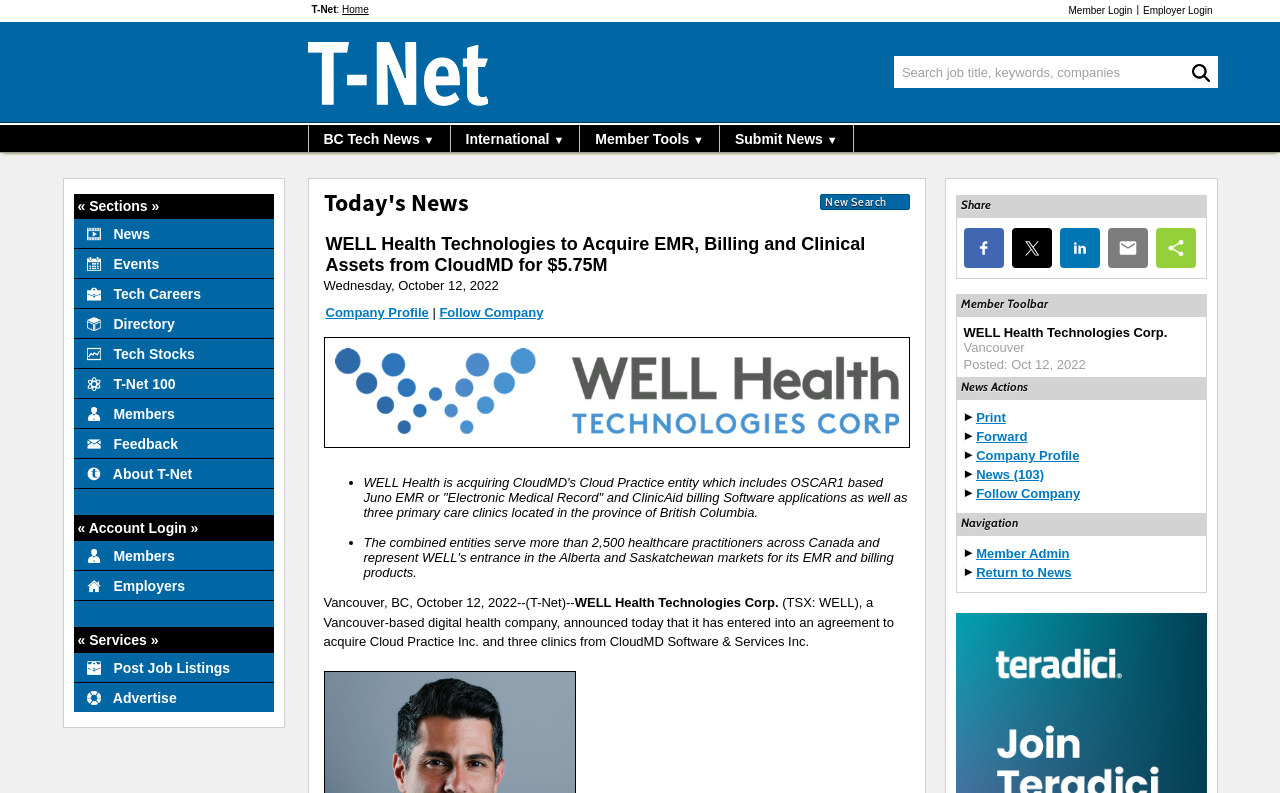Give a one-word or short phrase answer to the question: 
What is the function of the button with the text 'Submit'?

To submit a search query